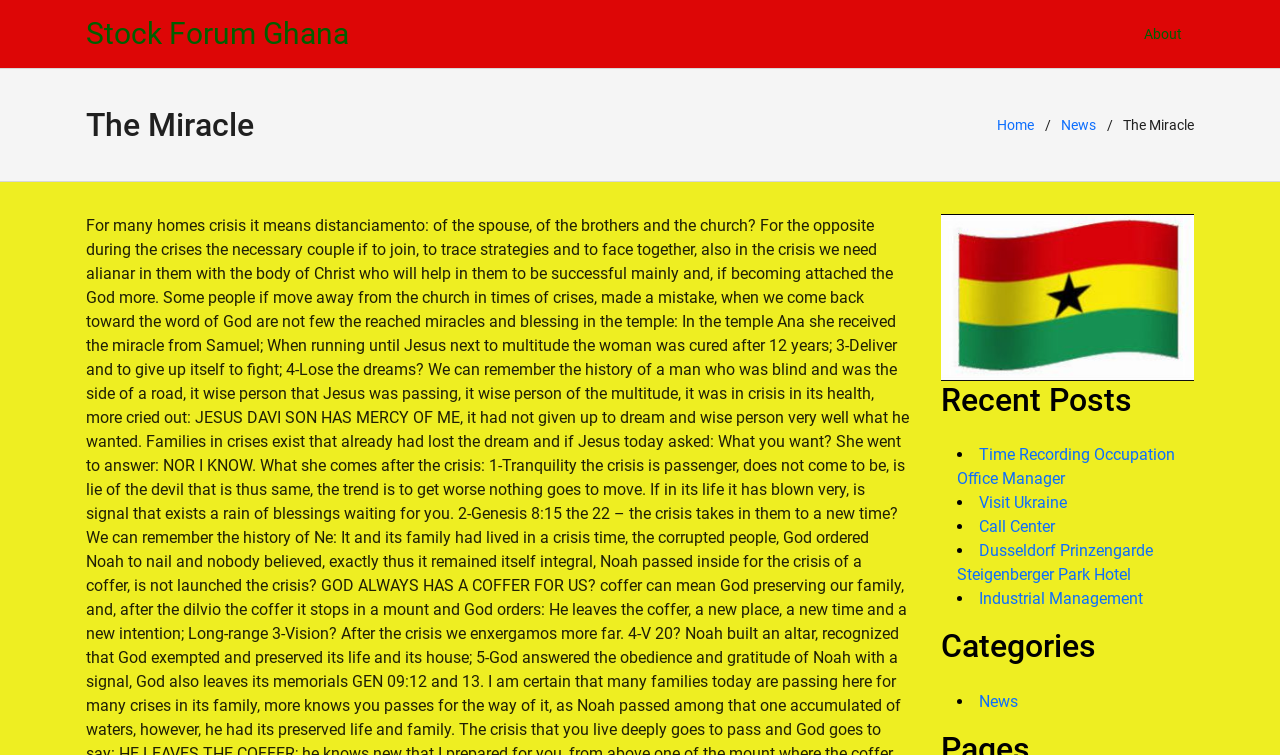Locate the bounding box coordinates of the clickable area to execute the instruction: "read Recent Posts". Provide the coordinates as four float numbers between 0 and 1, represented as [left, top, right, bottom].

[0.735, 0.504, 0.933, 0.555]